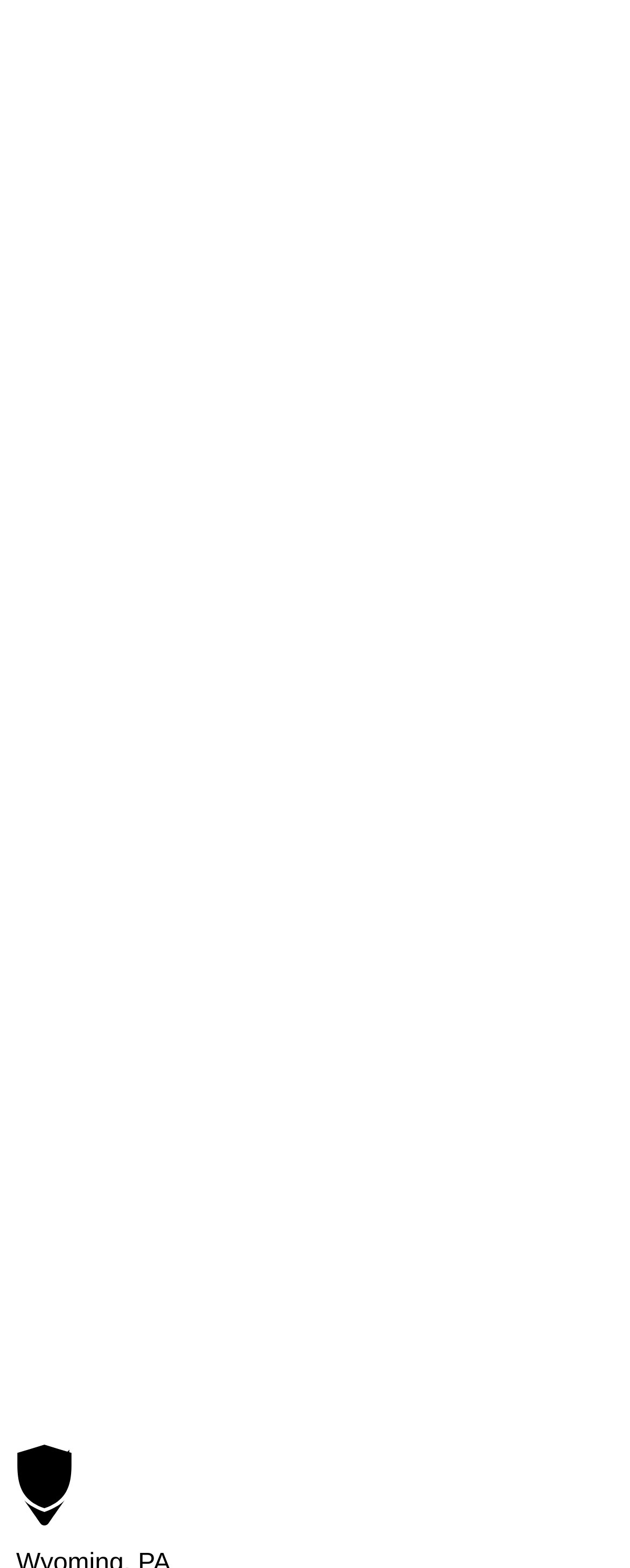Locate the bounding box coordinates of the area where you should click to accomplish the instruction: "View Pennsylvania Lawn Care Near Me".

[0.051, 0.261, 0.674, 0.279]